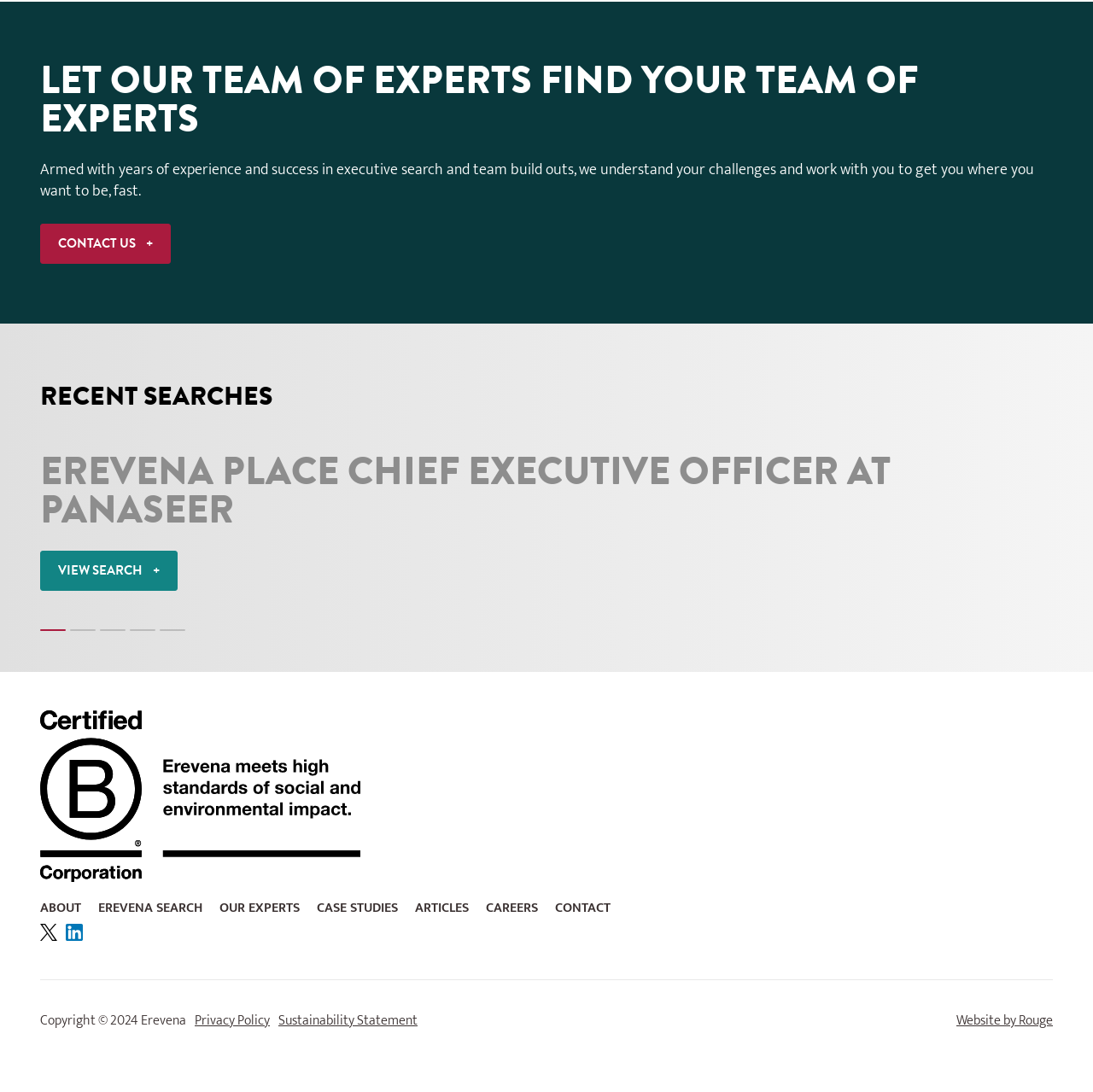What is the recent search listed on the webpage?
Please provide a detailed answer to the question.

The link 'Erevena place Chief Executive Officer for Panaseer' under the heading 'RECENT SEARCHES' indicates that this is one of the recent searches listed on the webpage.